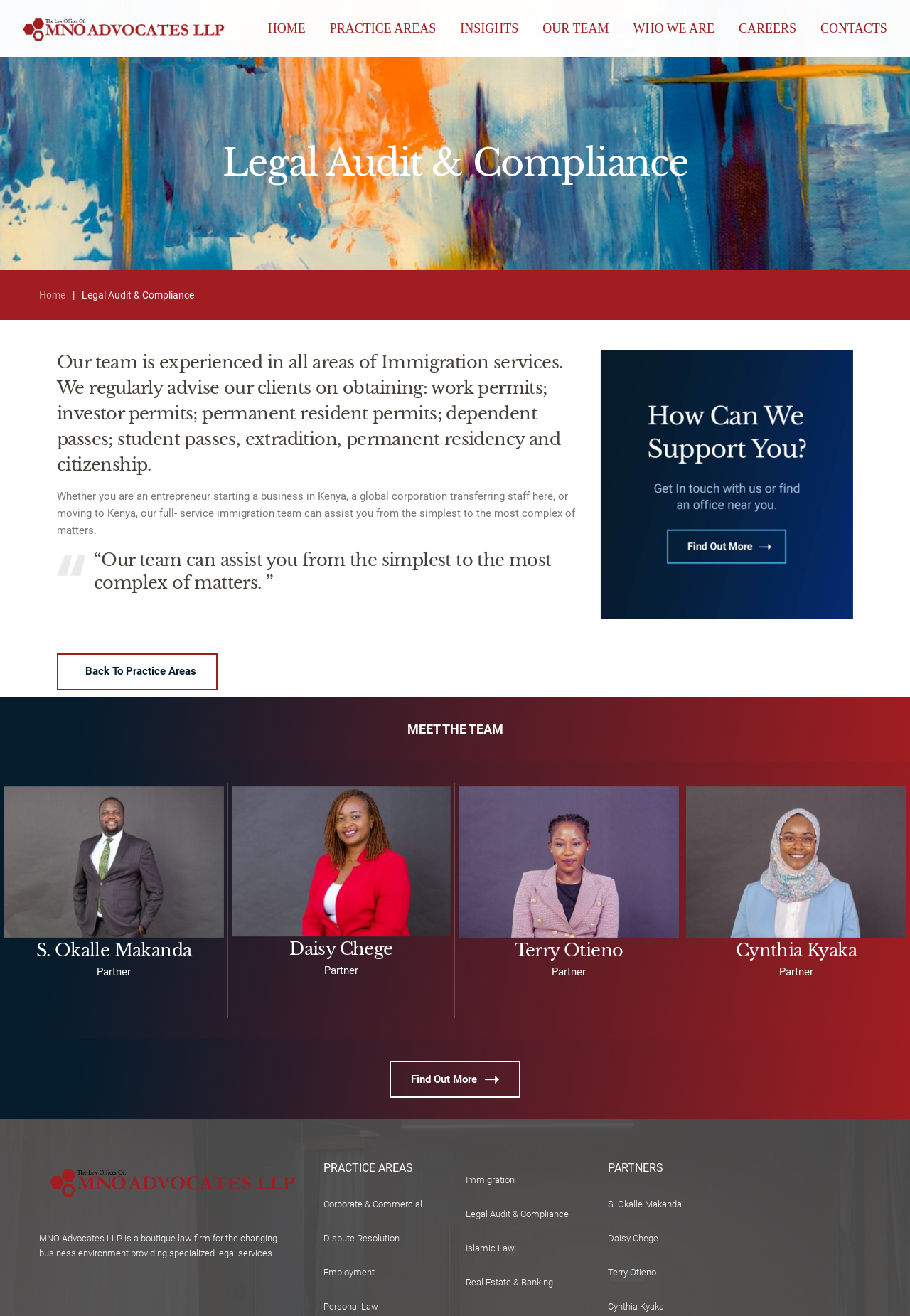Identify the bounding box coordinates of the element that should be clicked to fulfill this task: "Click the HOME link". The coordinates should be provided as four float numbers between 0 and 1, i.e., [left, top, right, bottom].

[0.291, 0.0, 0.339, 0.043]